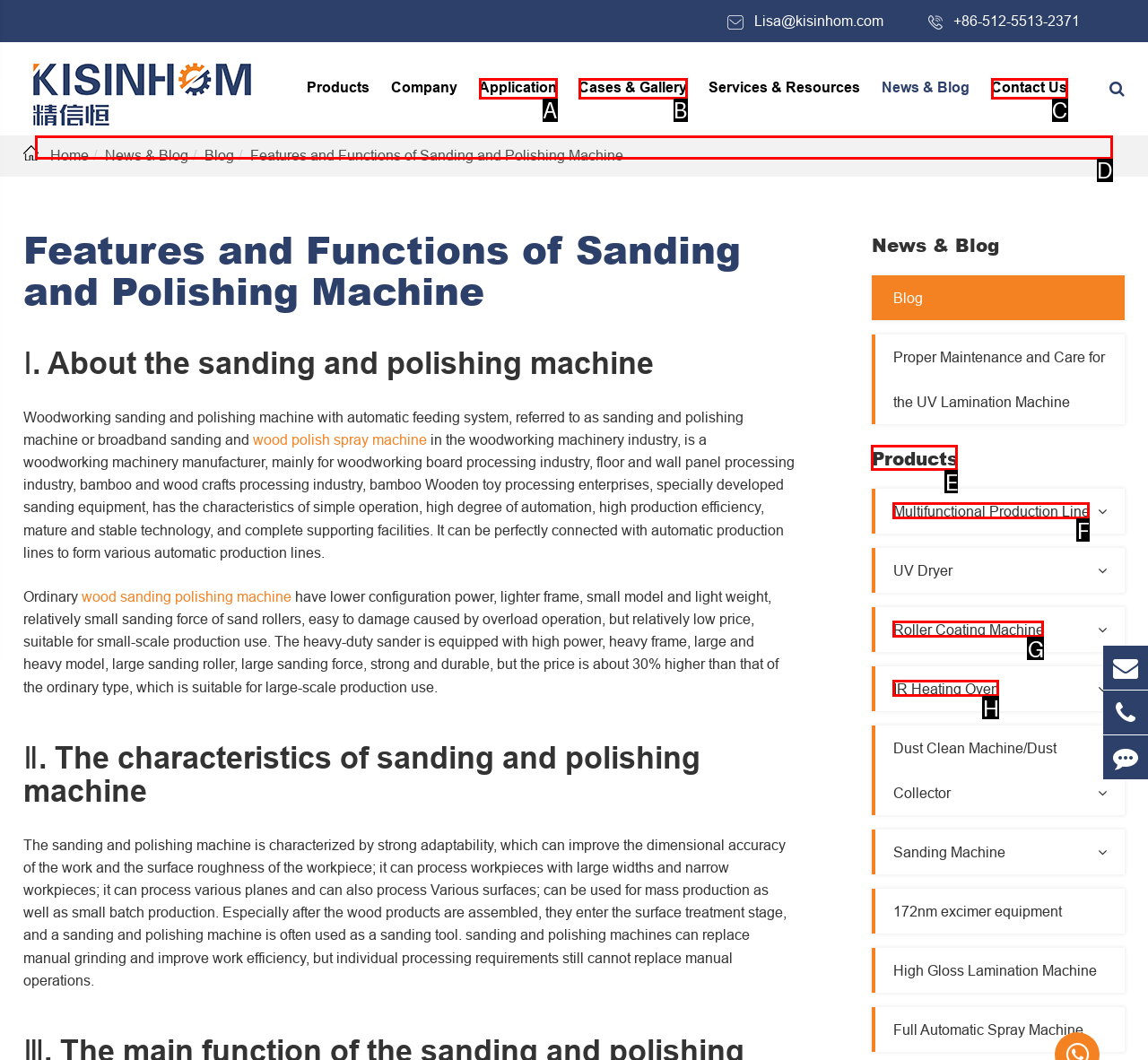Point out the UI element to be clicked for this instruction: Search for products. Provide the answer as the letter of the chosen element.

D